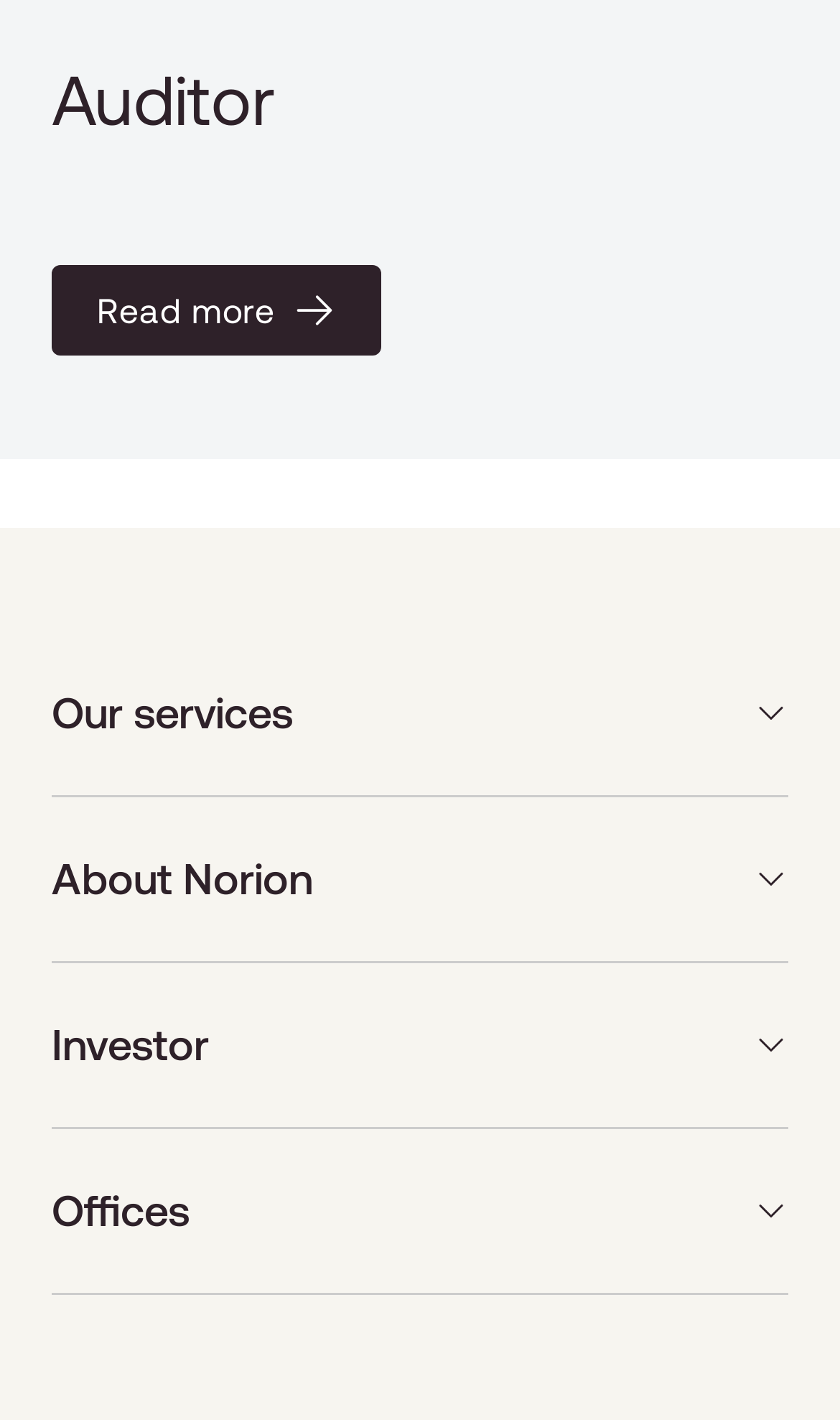Using the description "Investor", locate and provide the bounding box of the UI element.

[0.062, 0.715, 0.938, 0.758]